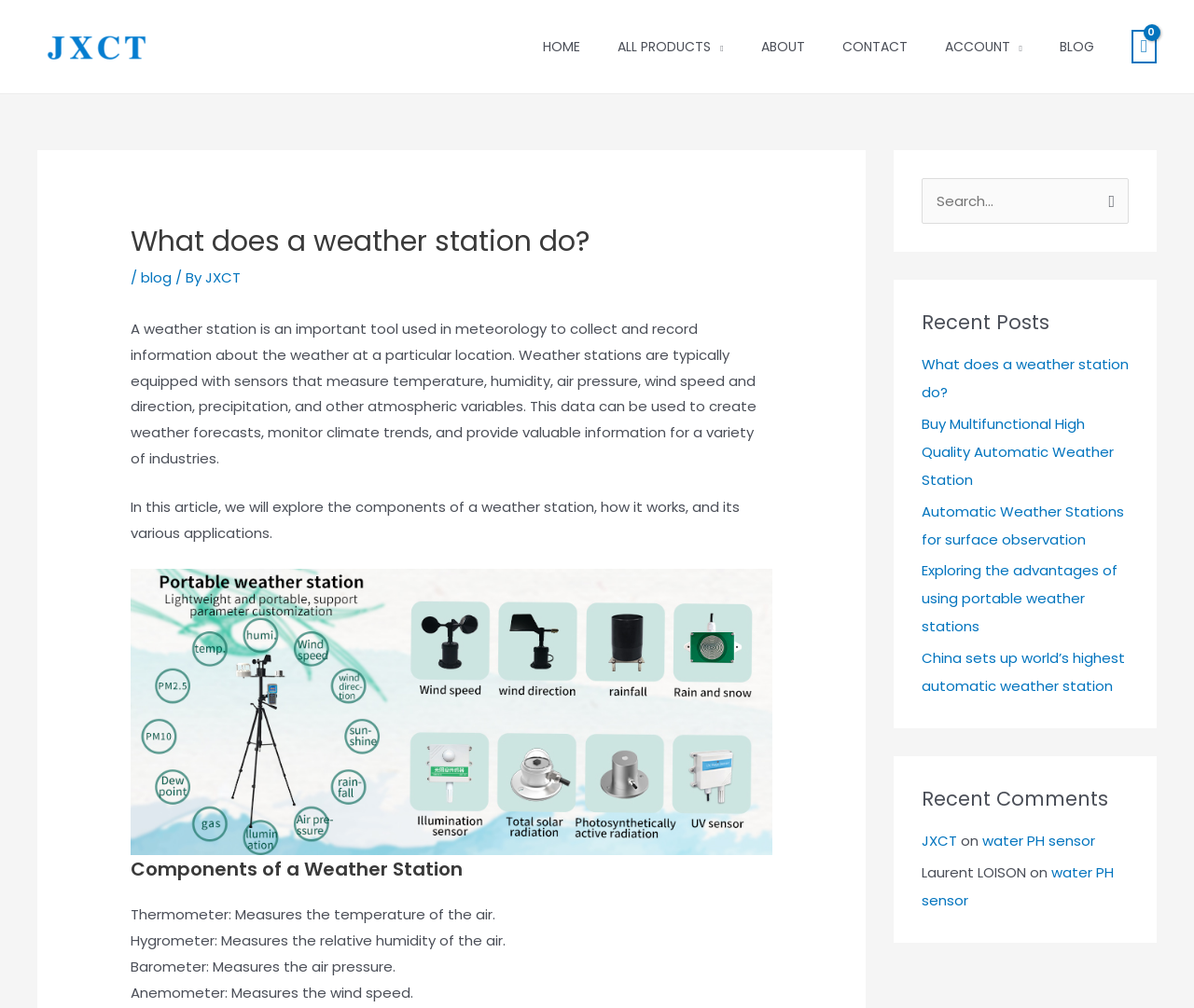Based on the element description parent_node: Search for: value="Search", identify the bounding box of the UI element in the given webpage screenshot. The coordinates should be in the format (top-left x, top-left y, bottom-right x, bottom-right y) and must be between 0 and 1.

[0.91, 0.177, 0.945, 0.215]